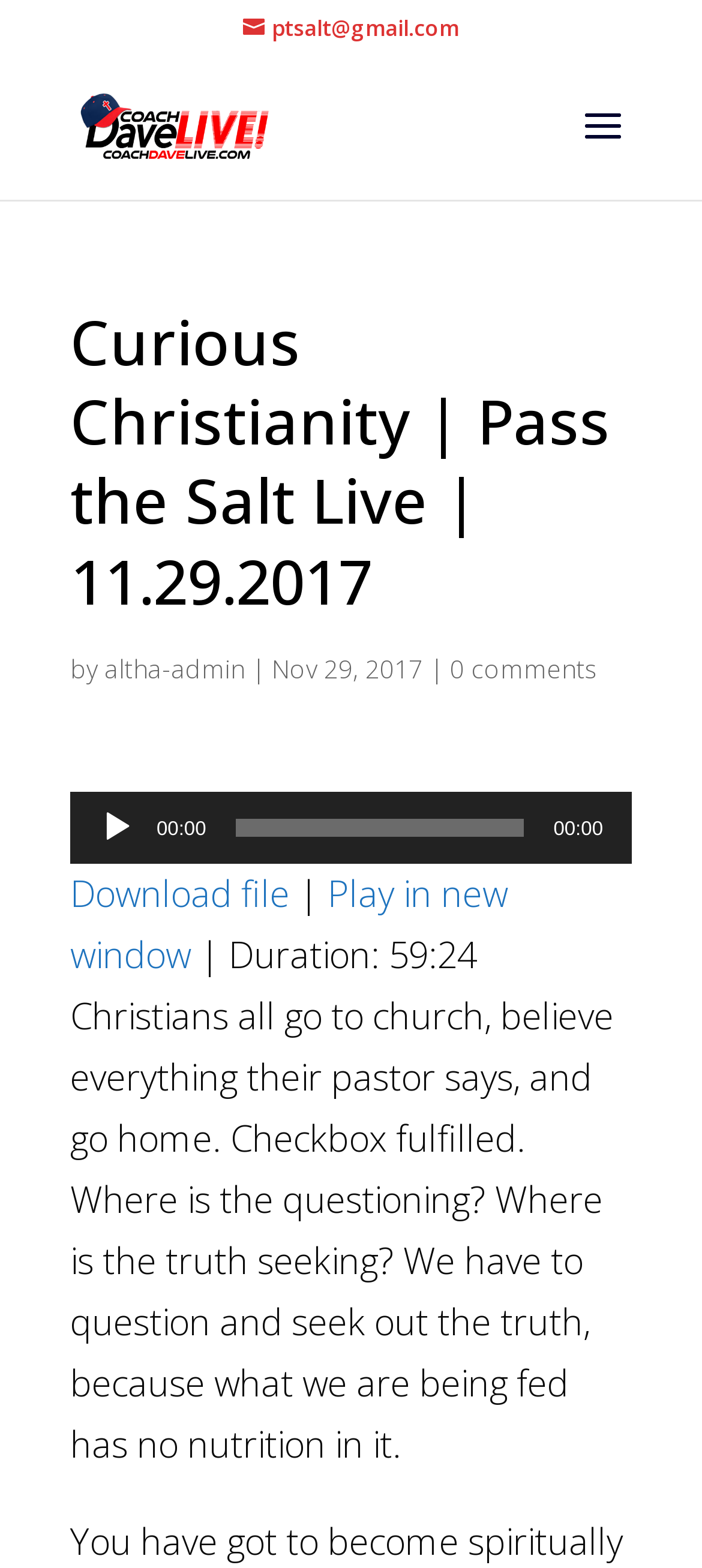Produce a meticulous description of the webpage.

This webpage appears to be a blog post or article from Pass the Salt Ministries, with a title "Curious Christianity | Pass the Salt Live | 11.29.2017". At the top, there is a link to "ptsalt@gmail.com" and another link to "Pass the Salt Ministries" accompanied by an image of the same name. 

Below the title, there is a section with the author's name "altha-admin" and the date "Nov 29, 2017". To the right of this section, there is a link to "0 comments". 

The main content of the webpage is an audio player with a play button, a timer displaying "00:00", and a horizontal time slider. Below the audio player, there are three links: "Download file", "Play in new window", and a separator line. To the right of the "Download file" link, there is a separator line, and to the right of the "Play in new window" link, there is a text displaying the duration of the audio, "59:24". 

At the bottom of the webpage, there is a long paragraph of text that discusses the importance of questioning and seeking truth in Christianity, rather than blindly following what one's pastor says.